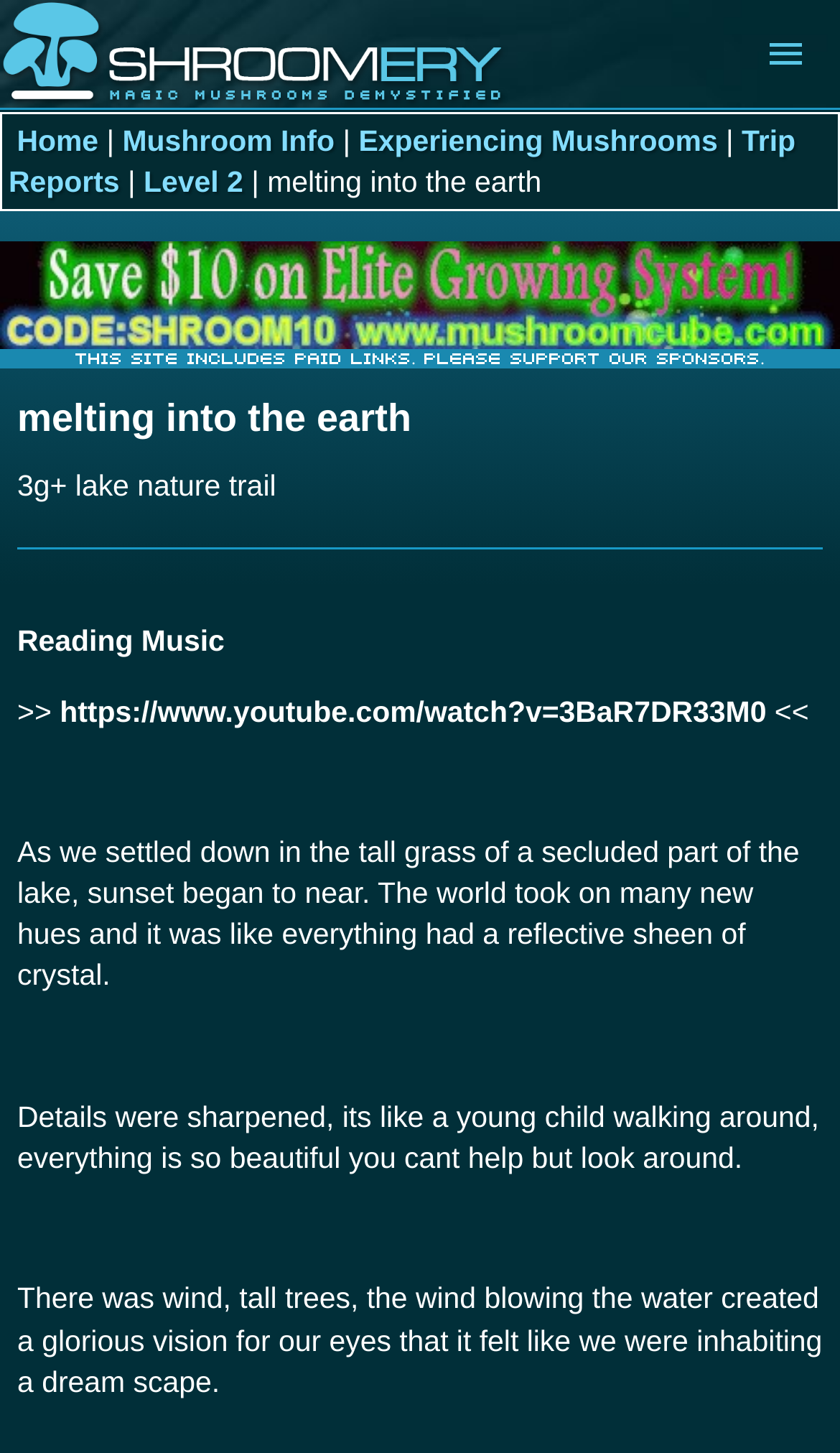Identify the bounding box for the UI element described as: "Experiencing Mushrooms". Ensure the coordinates are four float numbers between 0 and 1, formatted as [left, top, right, bottom].

[0.427, 0.086, 0.854, 0.108]